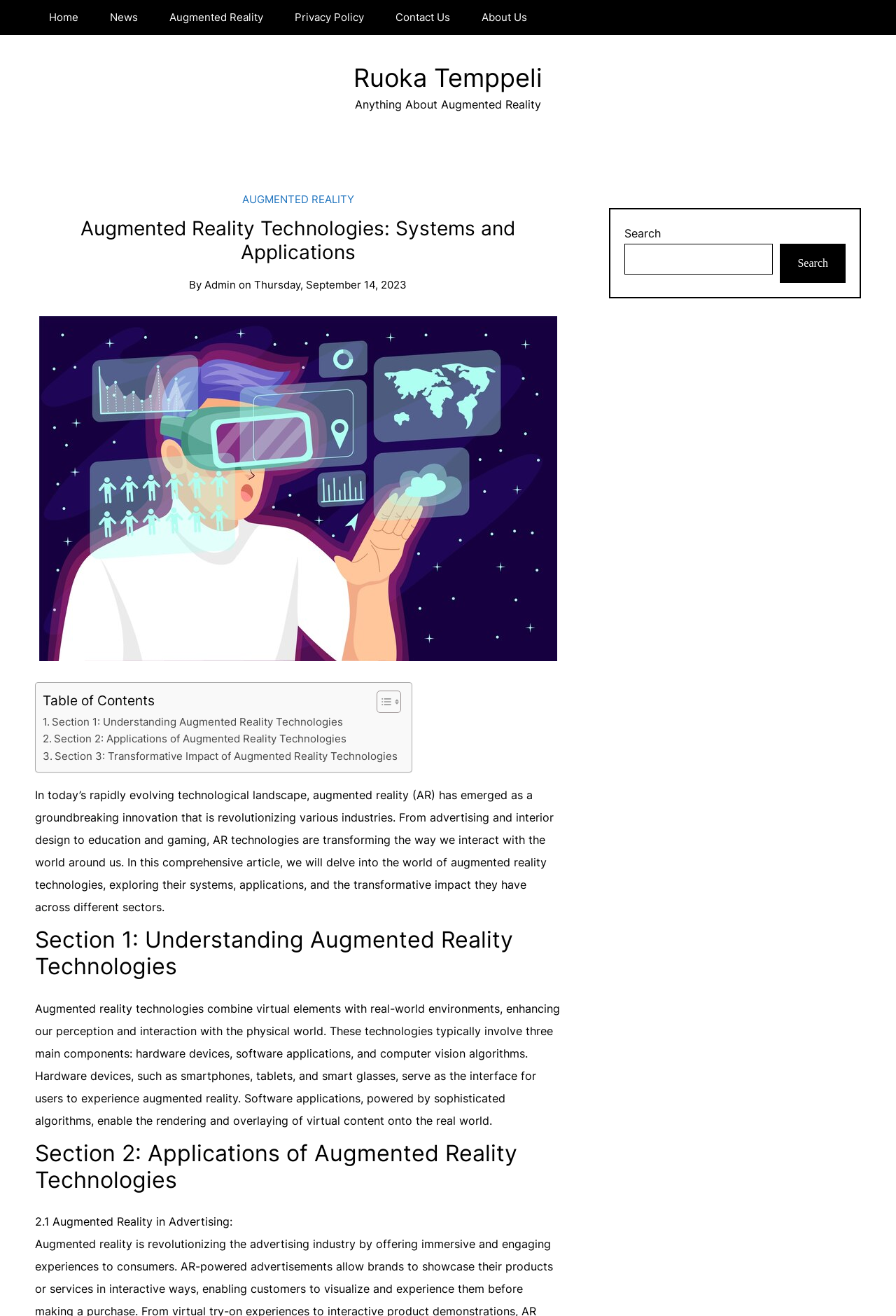Answer briefly with one word or phrase:
What is the first application of augmented reality technologies mentioned in the article?

Augmented Reality in Advertising